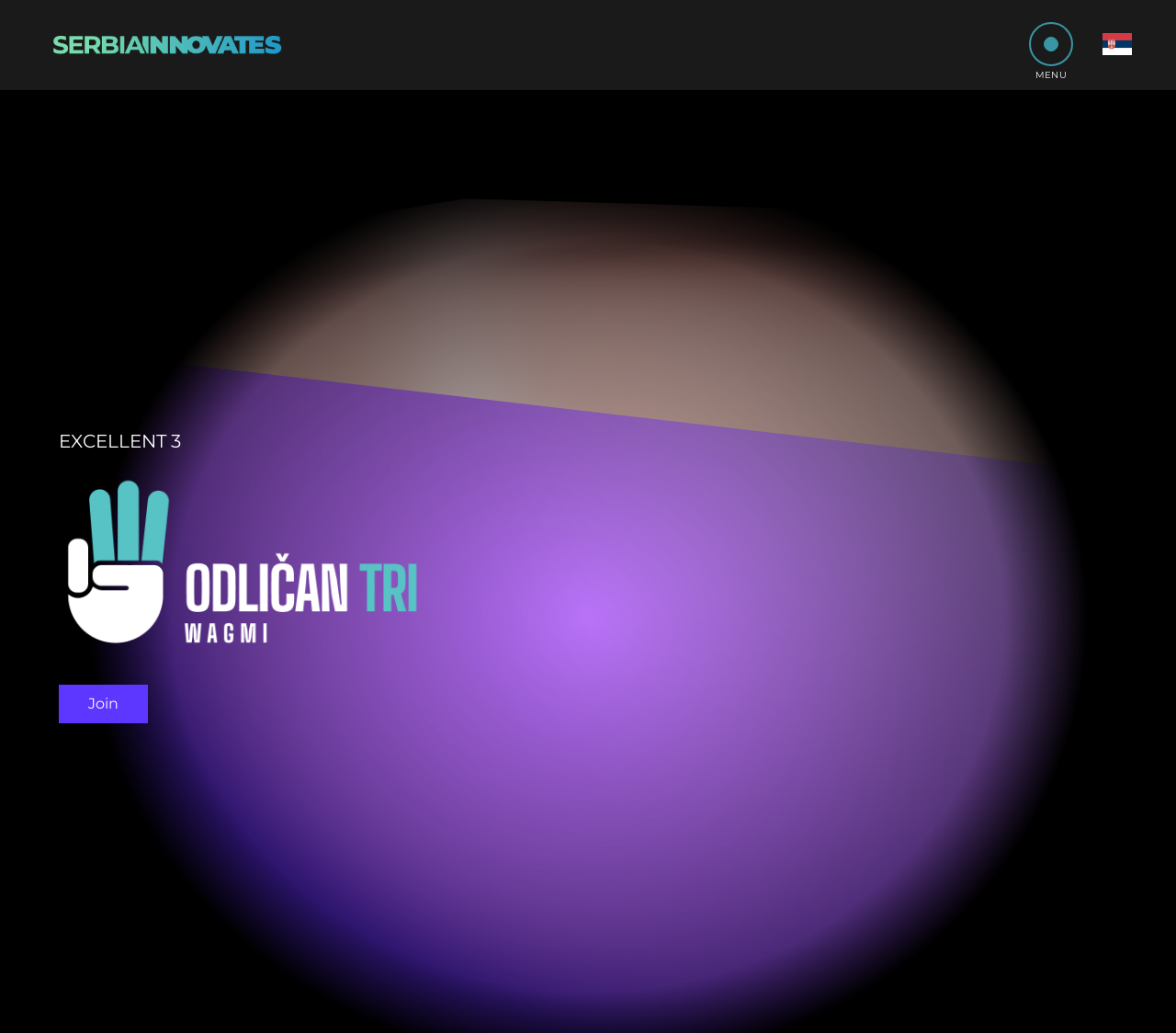Generate a thorough caption that explains the contents of the webpage.

The webpage is titled "Srbija Inovira" and features a logo at the top left corner, which is an image accompanied by a link. To the right of the logo, there is a "MENU" text. 

Below the logo, there is a large image that spans across the top of the page. 

On the left side of the page, there are two columns of text. The top column has two lines of text, "PILOT SUPERCLUSTERS" and "PILOT SUPERKLASTERI", which are positioned one below the other. Below these lines, there are four links: "MEDICINE & BIOTECHNOLOGY", "WEB3 & BLOCKCHAIN", "AGRICULTURE & FOOD", and "GAMING & VR", which are stacked vertically.

The right column has five links: "ABOUT US ABOUT US", "ABOUT THE PROJECT ABOUT THE PROJECT", "ACTIVITIES ACTIVITIES", "MEDIA MEDIA", and "CONTACT CONTACT", which are also stacked vertically.

At the bottom right corner of the page, there is another image accompanied by a link. 

On the bottom left side of the page, there is a text "EXCELLENT 3" and an image below it. Next to the image, there is a "Join" button.